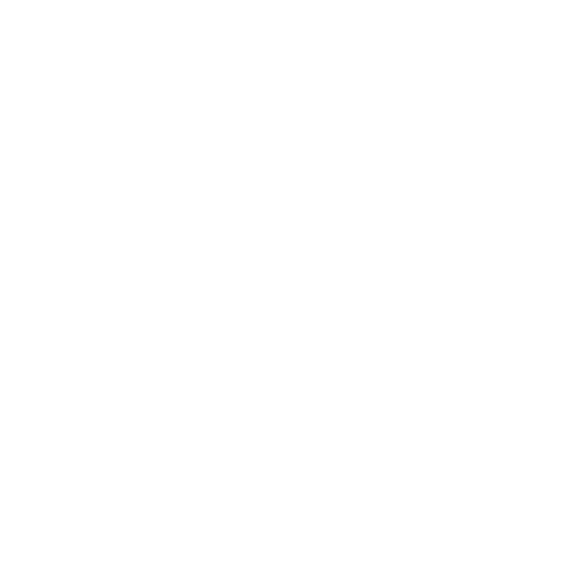What does the search icon allow users to do?
Based on the image, give a one-word or short phrase answer.

Find specific content or products